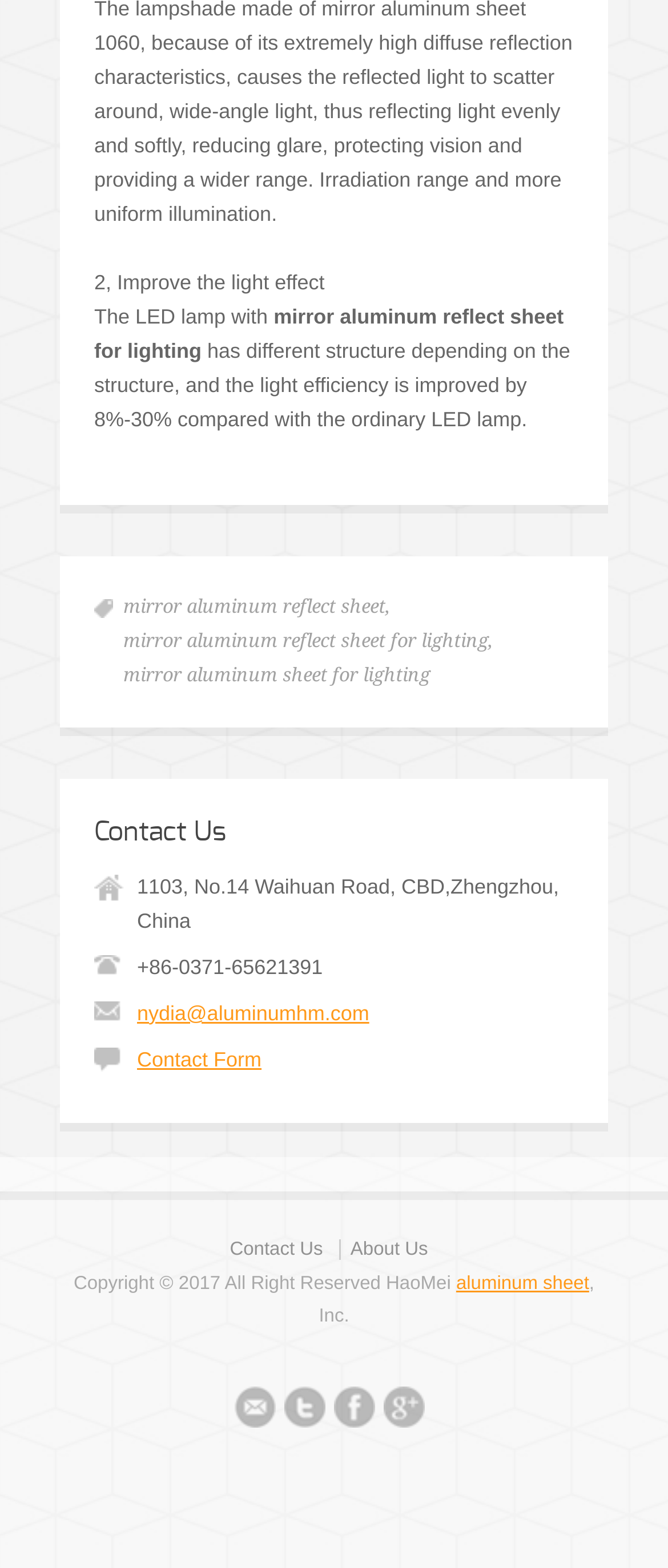Determine the bounding box coordinates of the section I need to click to execute the following instruction: "Click the 'Contact Form' link". Provide the coordinates as four float numbers between 0 and 1, i.e., [left, top, right, bottom].

[0.205, 0.668, 0.392, 0.683]